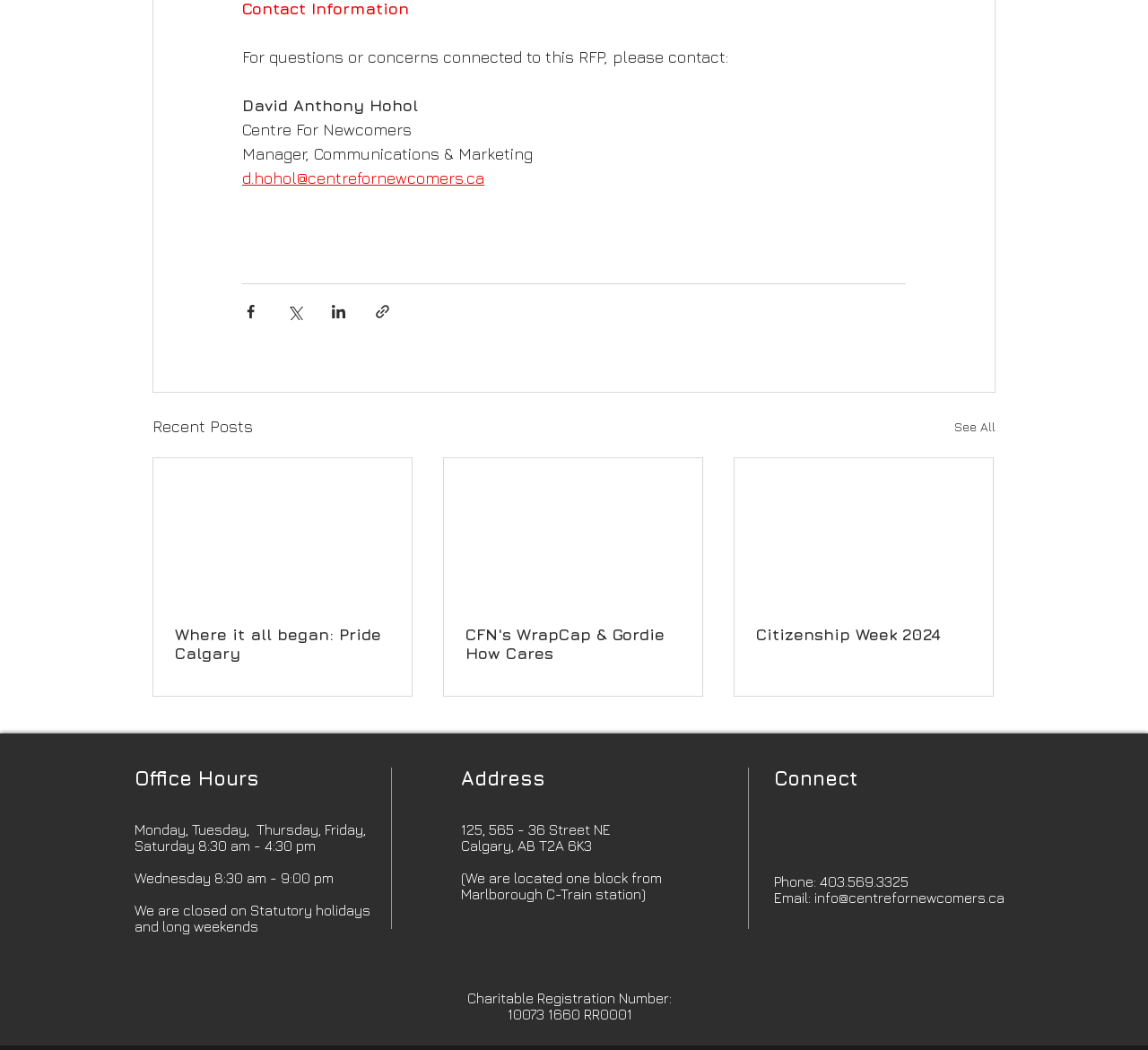Pinpoint the bounding box coordinates of the clickable area necessary to execute the following instruction: "Read the speech delivered by the Honourable Justice Margaret McMurdo". The coordinates should be given as four float numbers between 0 and 1, namely [left, top, right, bottom].

None